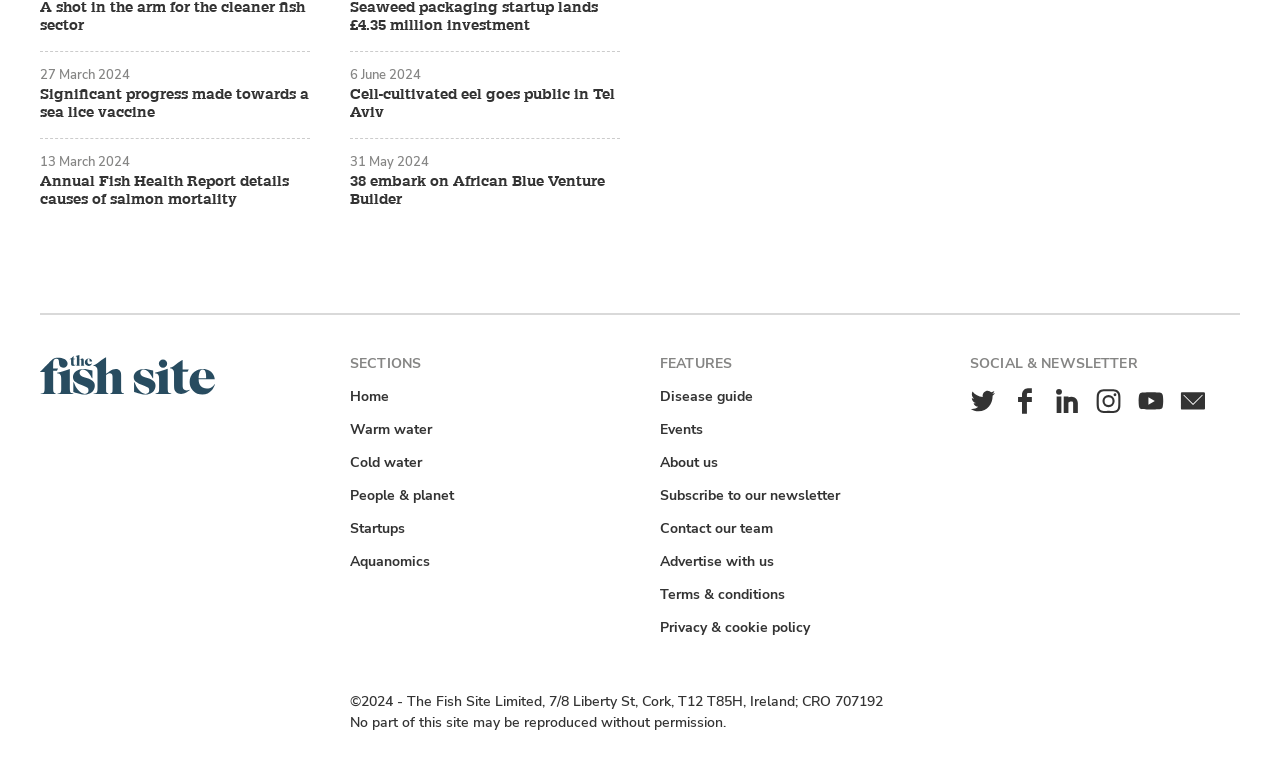What is the title of the first article? Please answer the question using a single word or phrase based on the image.

Significant progress made towards a sea lice vaccine